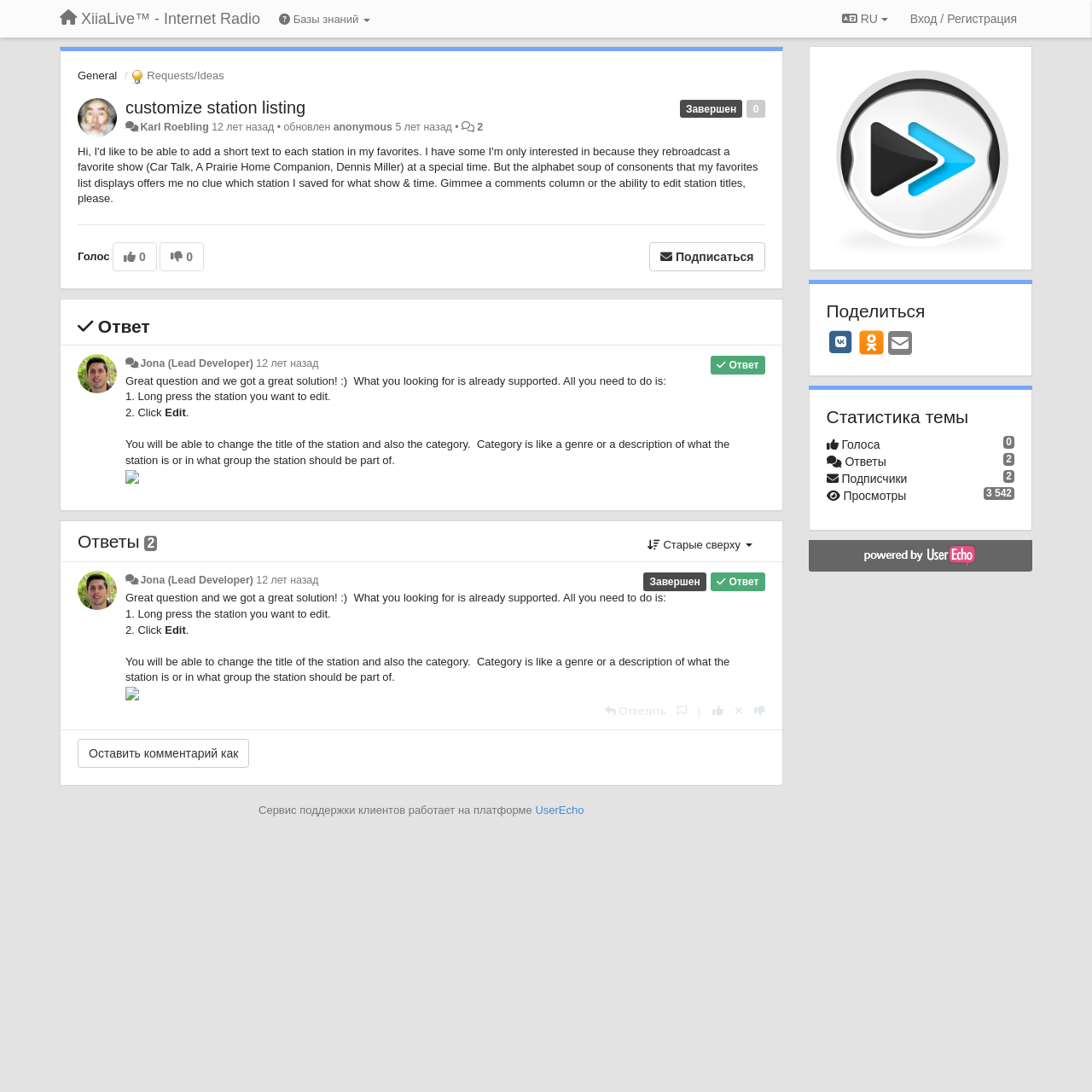What is the category of a station?
Identify the answer in the screenshot and reply with a single word or phrase.

Genre or description